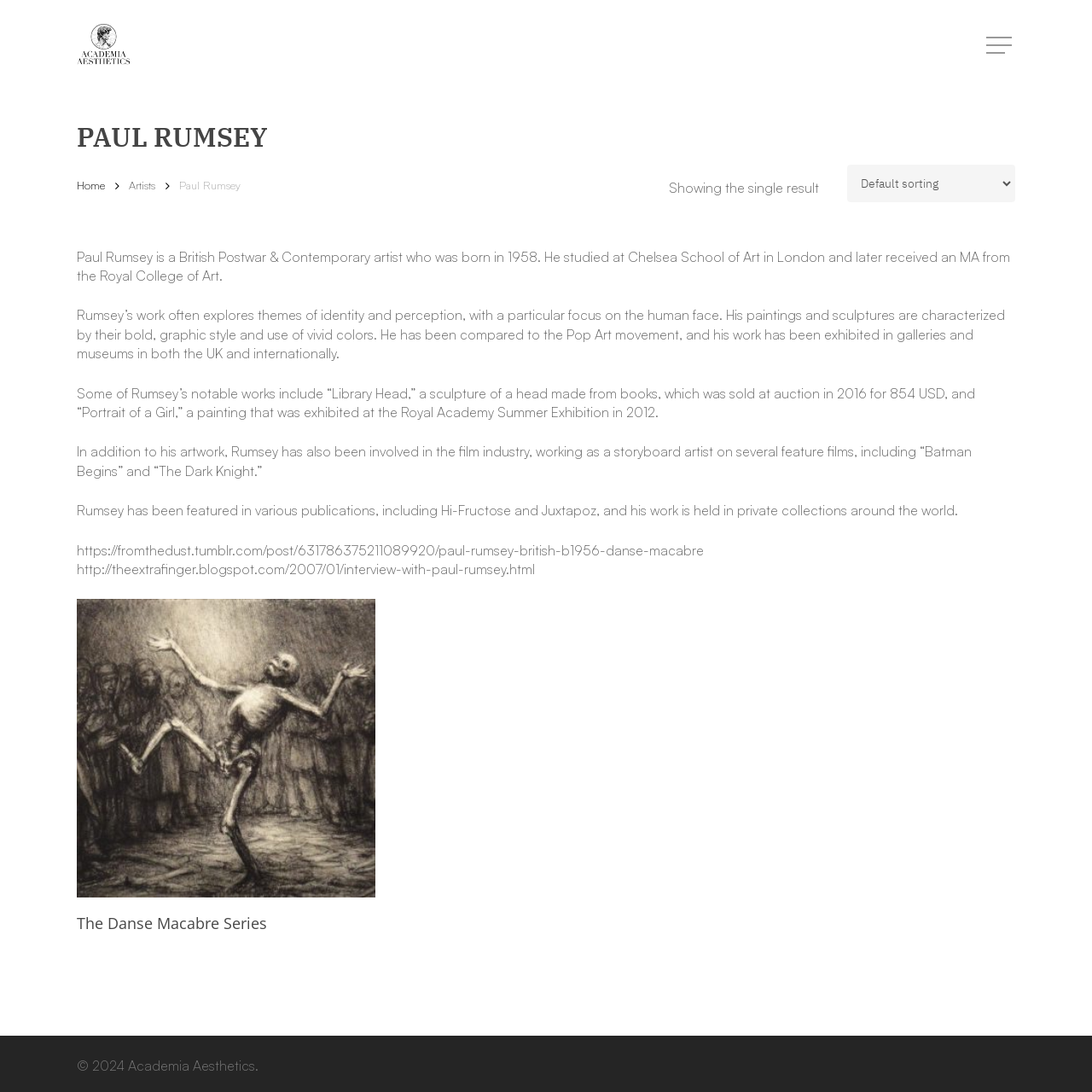Bounding box coordinates are specified in the format (top-left x, top-left y, bottom-right x, bottom-right y). All values are floating point numbers bounded between 0 and 1. Please provide the bounding box coordinate of the region this sentence describes: Menu

[0.903, 0.033, 0.93, 0.05]